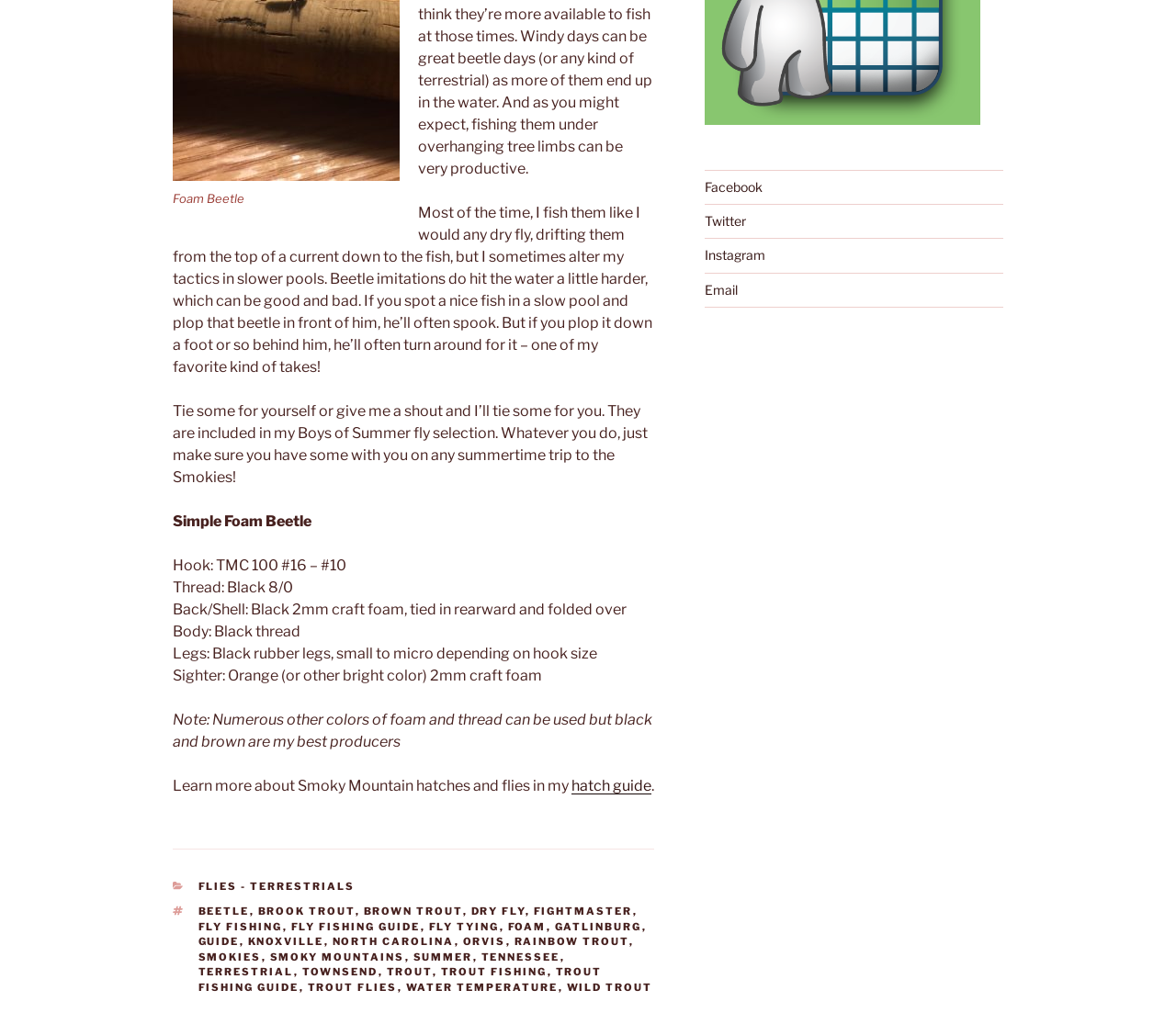What is the hook size for the Simple Foam Beetle?
Please provide a detailed and thorough answer to the question.

The hook size for the Simple Foam Beetle is specified in the StaticText element as 'Hook: TMC 100 #16 – #10', which indicates the type and size of the hook used for tying the fly.